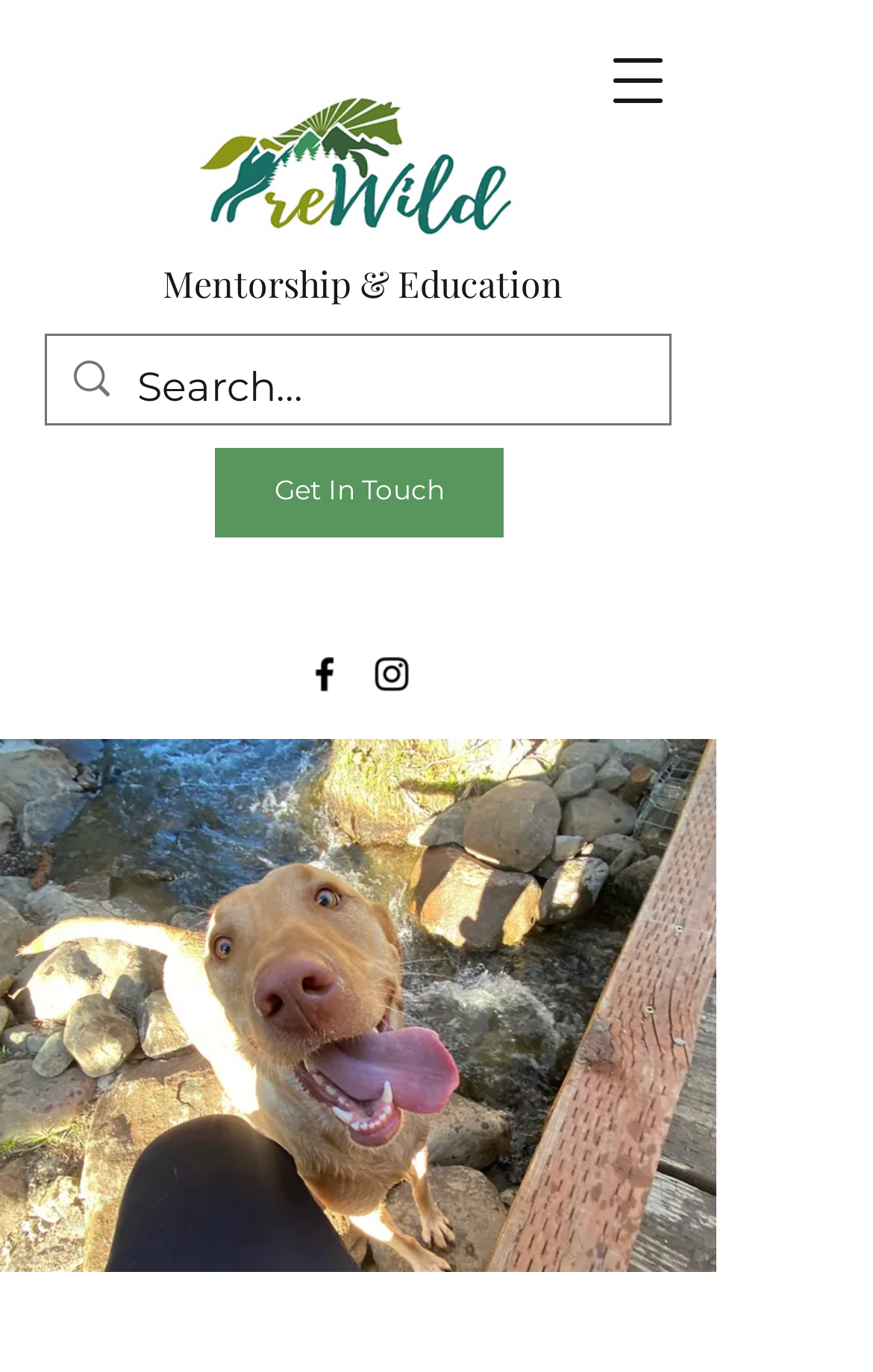Provide a short, one-word or phrase answer to the question below:
What is the text of the first link?

Mentorship & Education